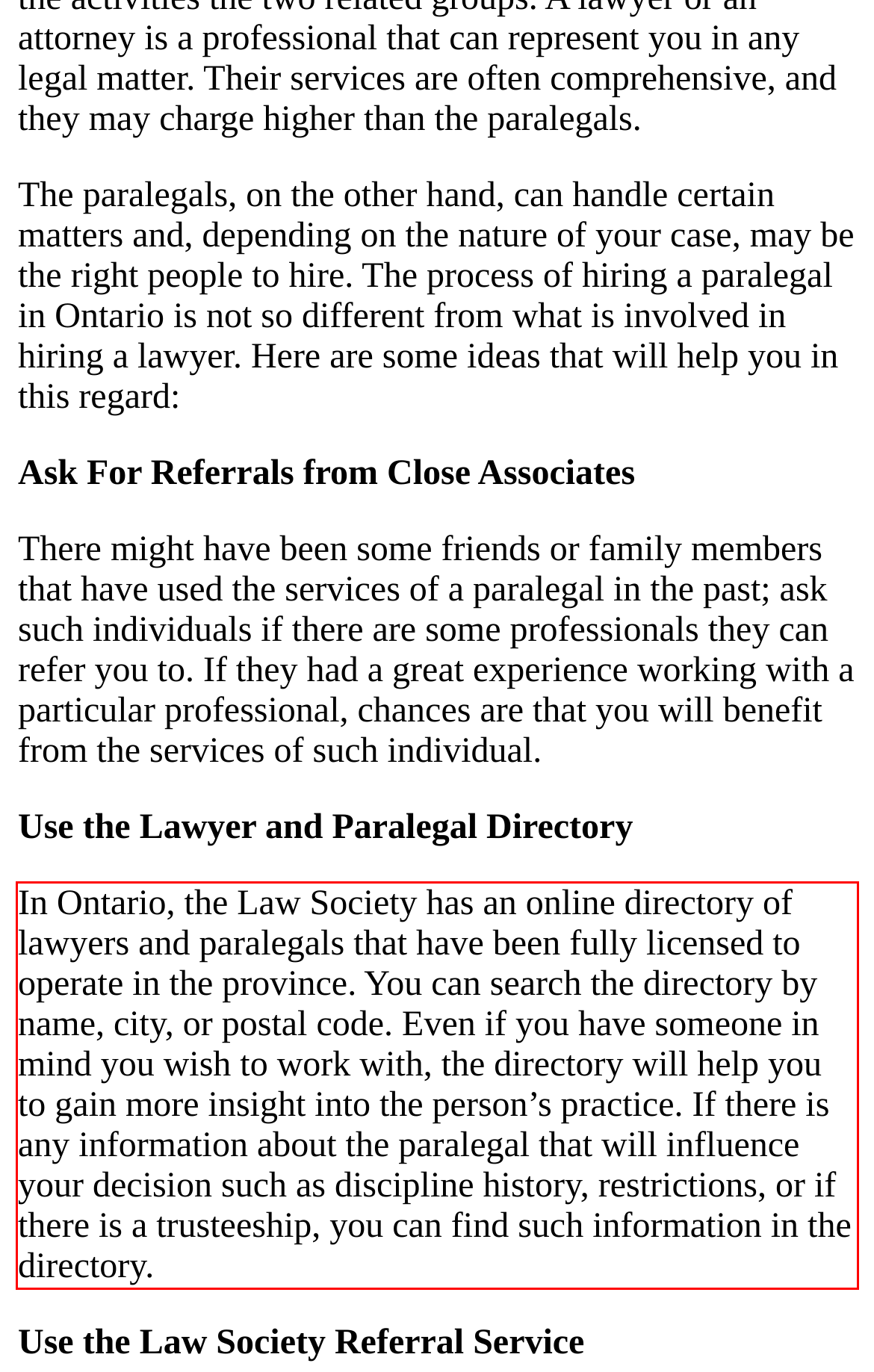With the provided screenshot of a webpage, locate the red bounding box and perform OCR to extract the text content inside it.

In Ontario, the Law Society has an online directory of lawyers and paralegals that have been fully licensed to operate in the province. You can search the directory by name, city, or postal code. Even if you have someone in mind you wish to work with, the directory will help you to gain more insight into the person’s practice. If there is any information about the paralegal that will influence your decision such as discipline history, restrictions, or if there is a trusteeship, you can find such information in the directory.